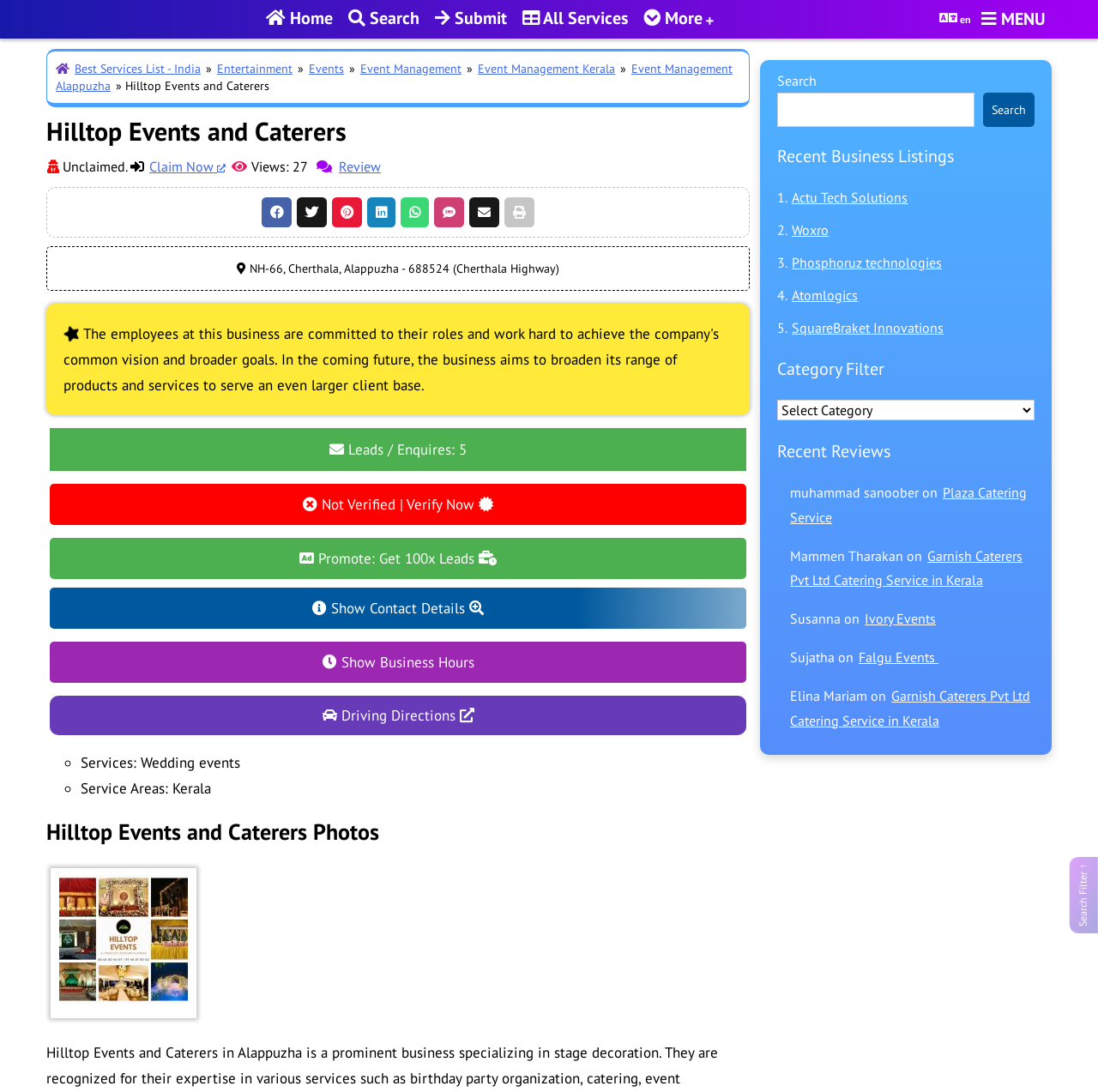Can you look at the image and give a comprehensive answer to the question:
What is the name of the business?

The name of the business can be found in the header section of the webpage, where it is written in a large font size and is the most prominent element on the page.